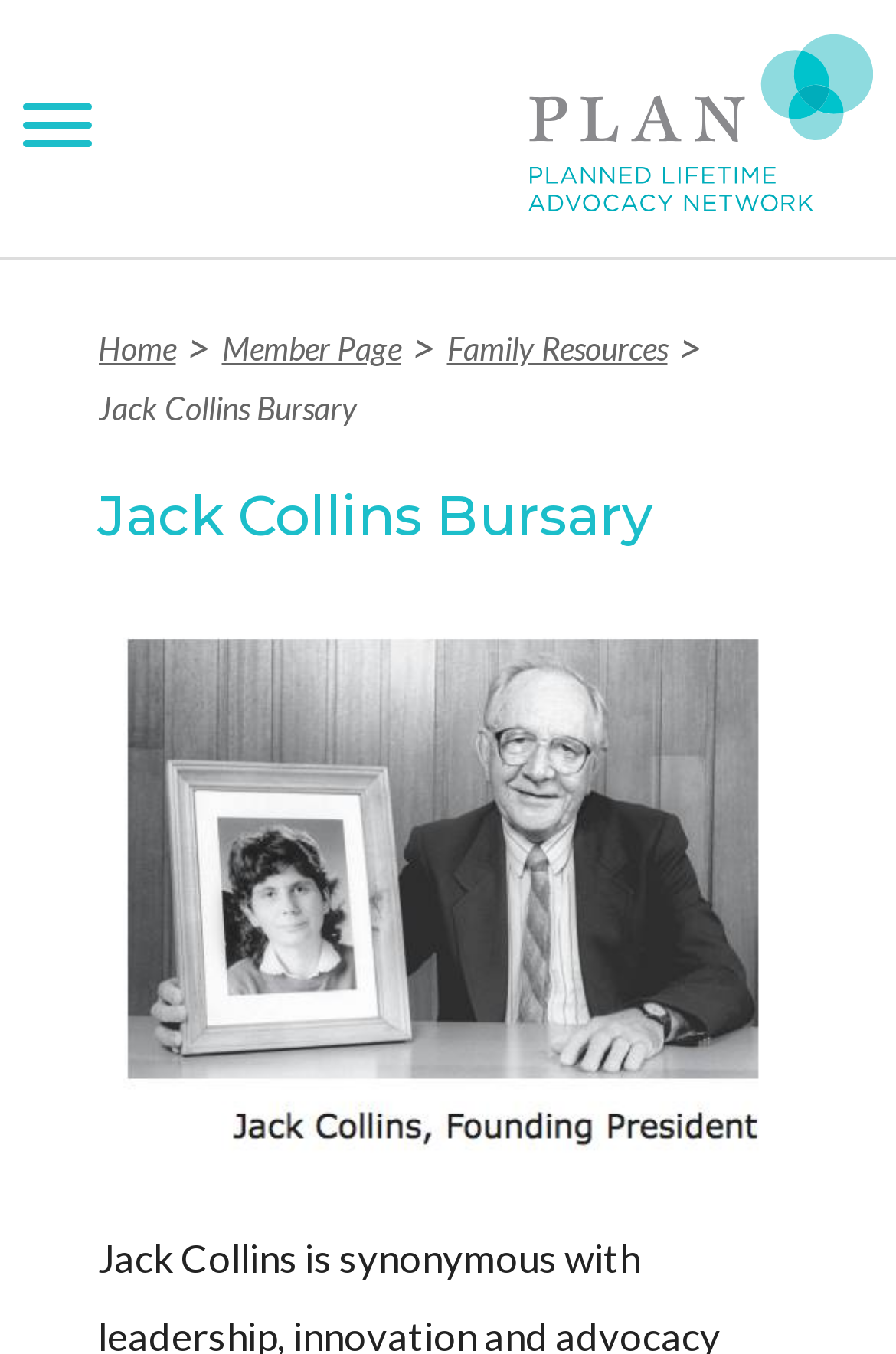Find the bounding box coordinates of the clickable area that will achieve the following instruction: "learn about planned lifetime advocacy network".

[0.59, 0.073, 0.974, 0.102]